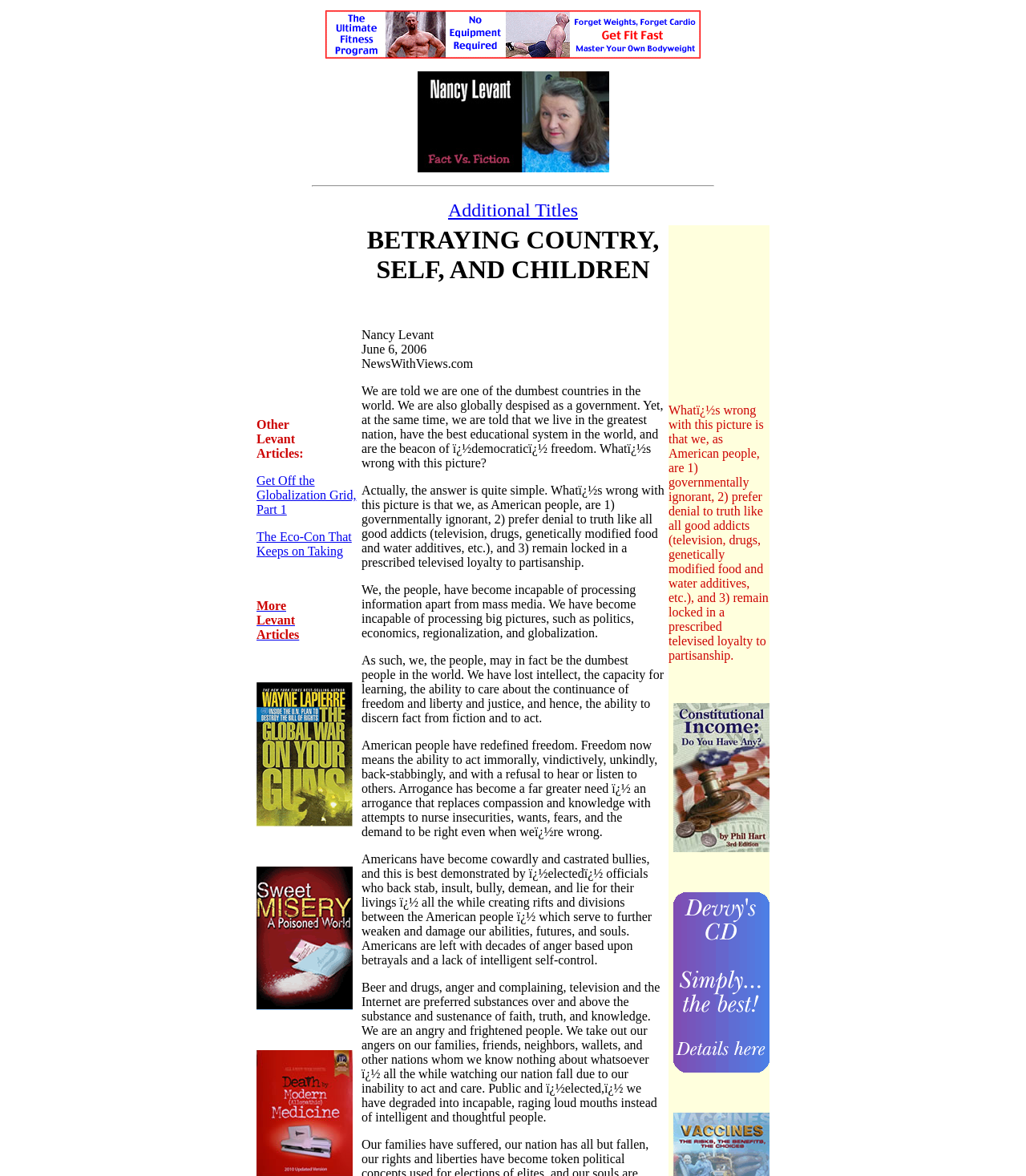What is the topic of the article 'Get Off the Globalization Grid, Part 1'?
Look at the image and construct a detailed response to the question.

The article 'Get Off the Globalization Grid, Part 1' is mentioned in the link element with bounding box coordinates [0.25, 0.403, 0.347, 0.439], and based on the title, it can be inferred that the topic of the article is related to globalization.